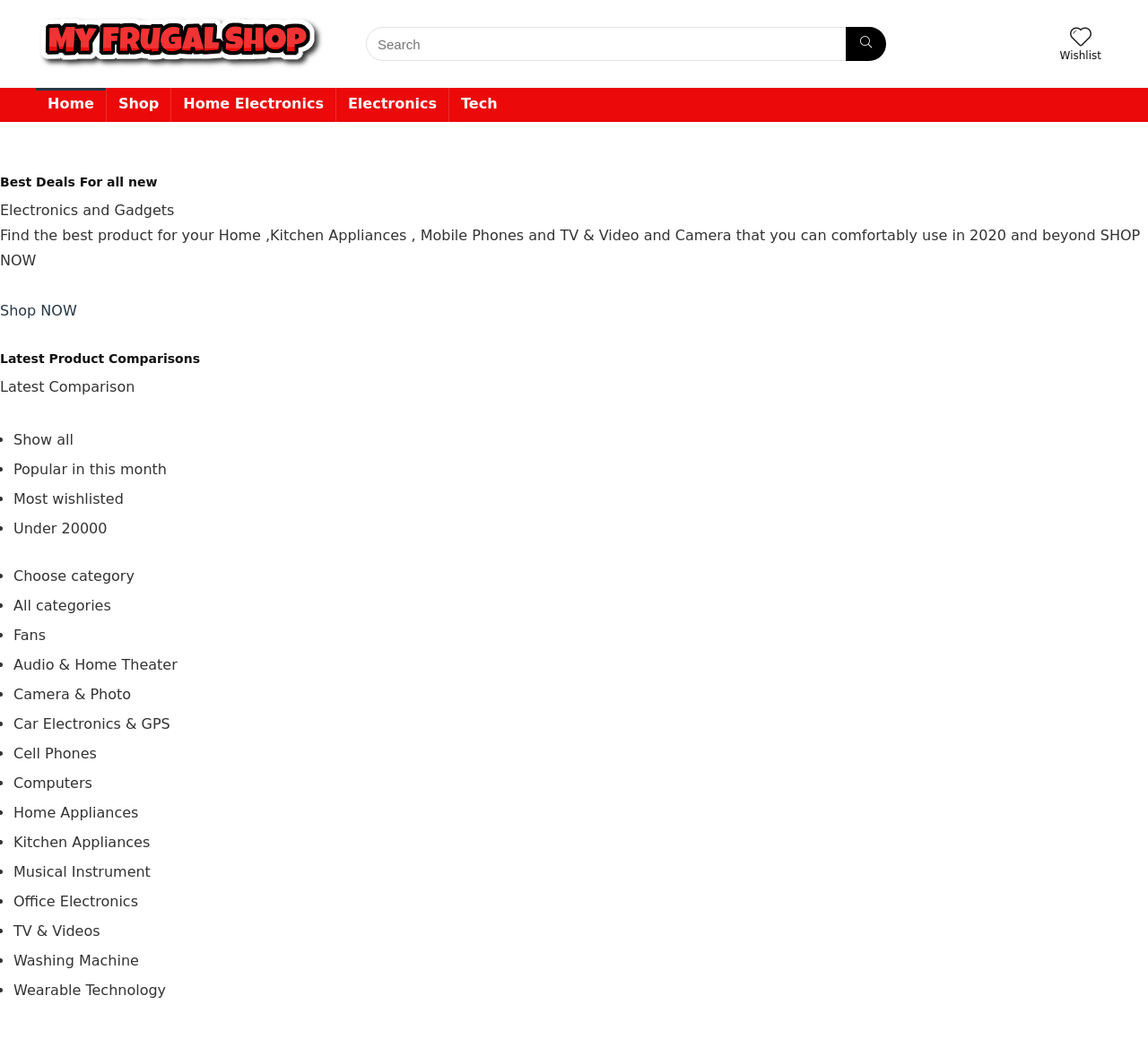How many categories are listed on the webpage? From the image, respond with a single word or brief phrase.

15